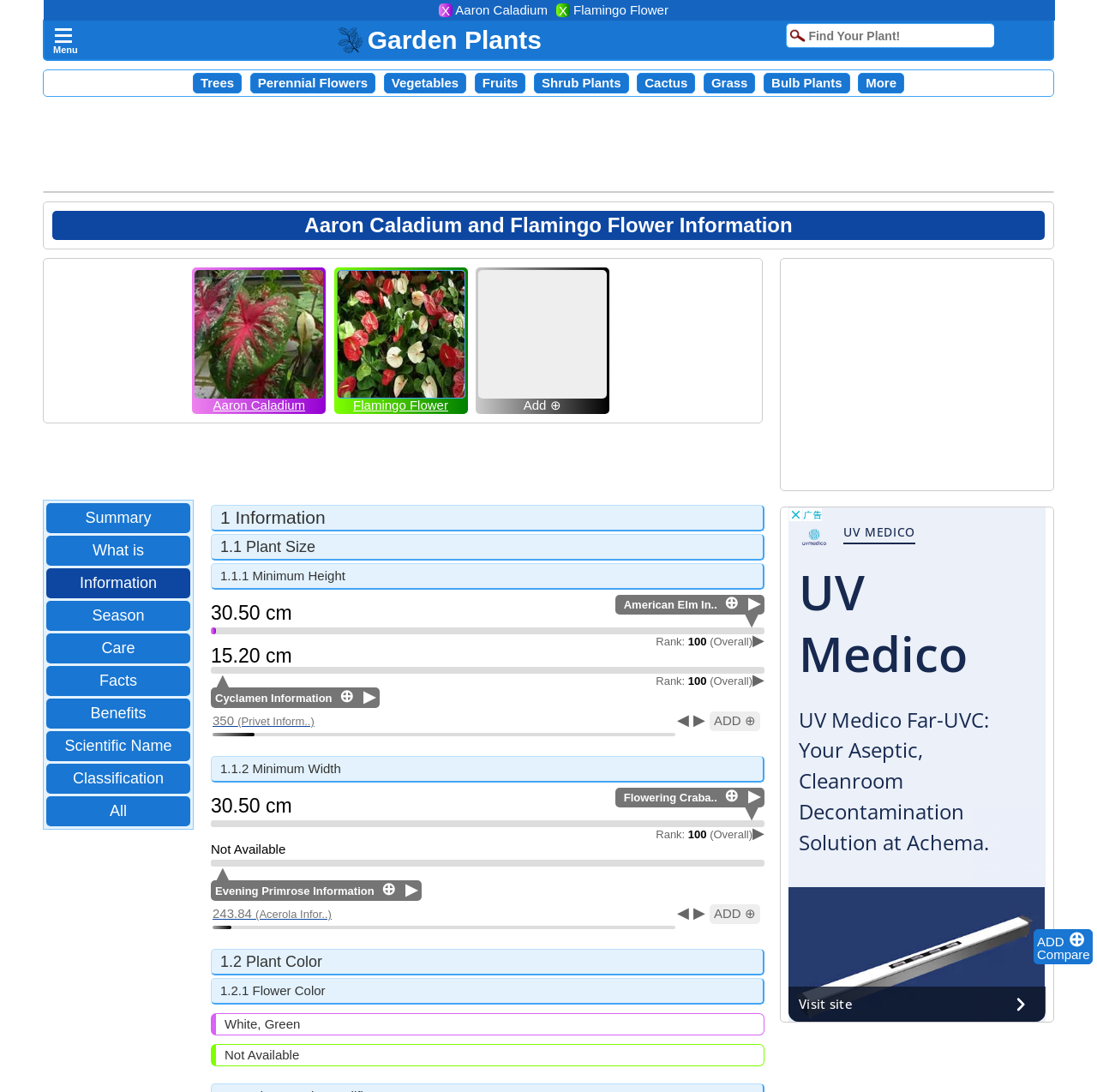Determine the bounding box coordinates for the area you should click to complete the following instruction: "View information about Trees".

[0.183, 0.069, 0.213, 0.082]